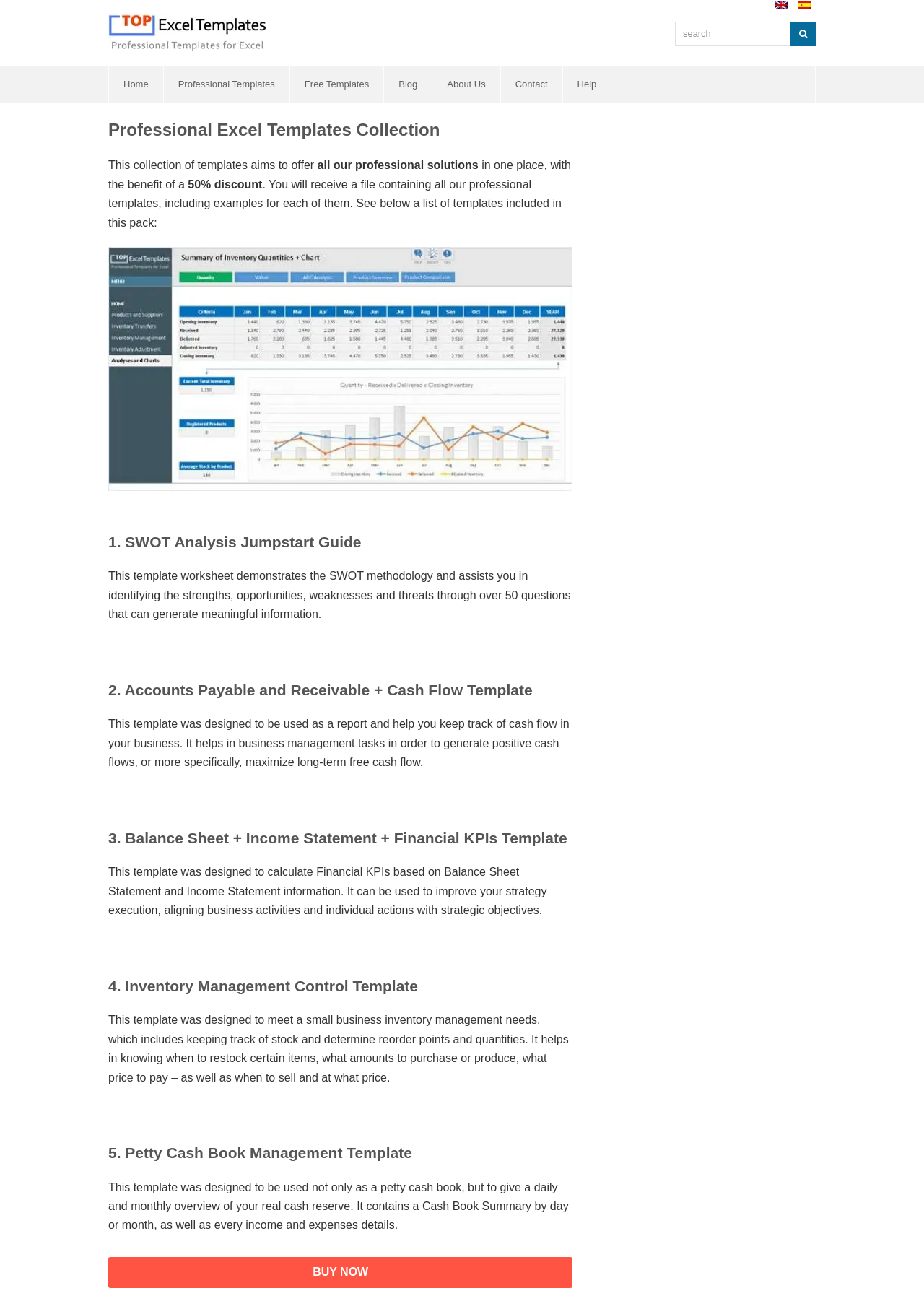Respond with a single word or phrase to the following question:
What payment methods are accepted for buying this template pack?

Credit Card or PayPal